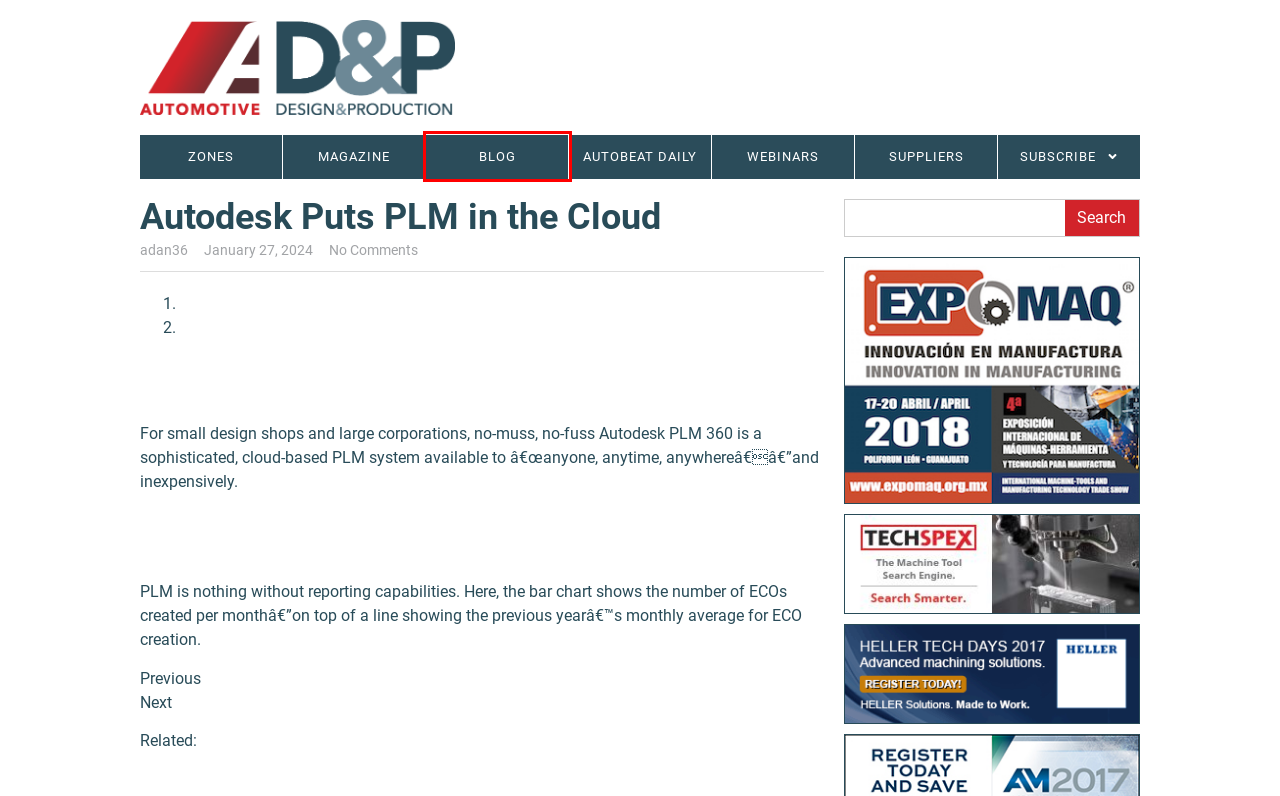You have been given a screenshot of a webpage, where a red bounding box surrounds a UI element. Identify the best matching webpage description for the page that loads after the element in the bounding box is clicked. Options include:
A. adan36 – Adandp
B. Articles – Adandp
C. January 27, 2024 – Adandp
D. Zones – Adandp
E. Contact Us – Adandp
F. Blog – Adandp
G. Autodesk, Inc. – Adandp
H. WEBINARS – Adandp

F